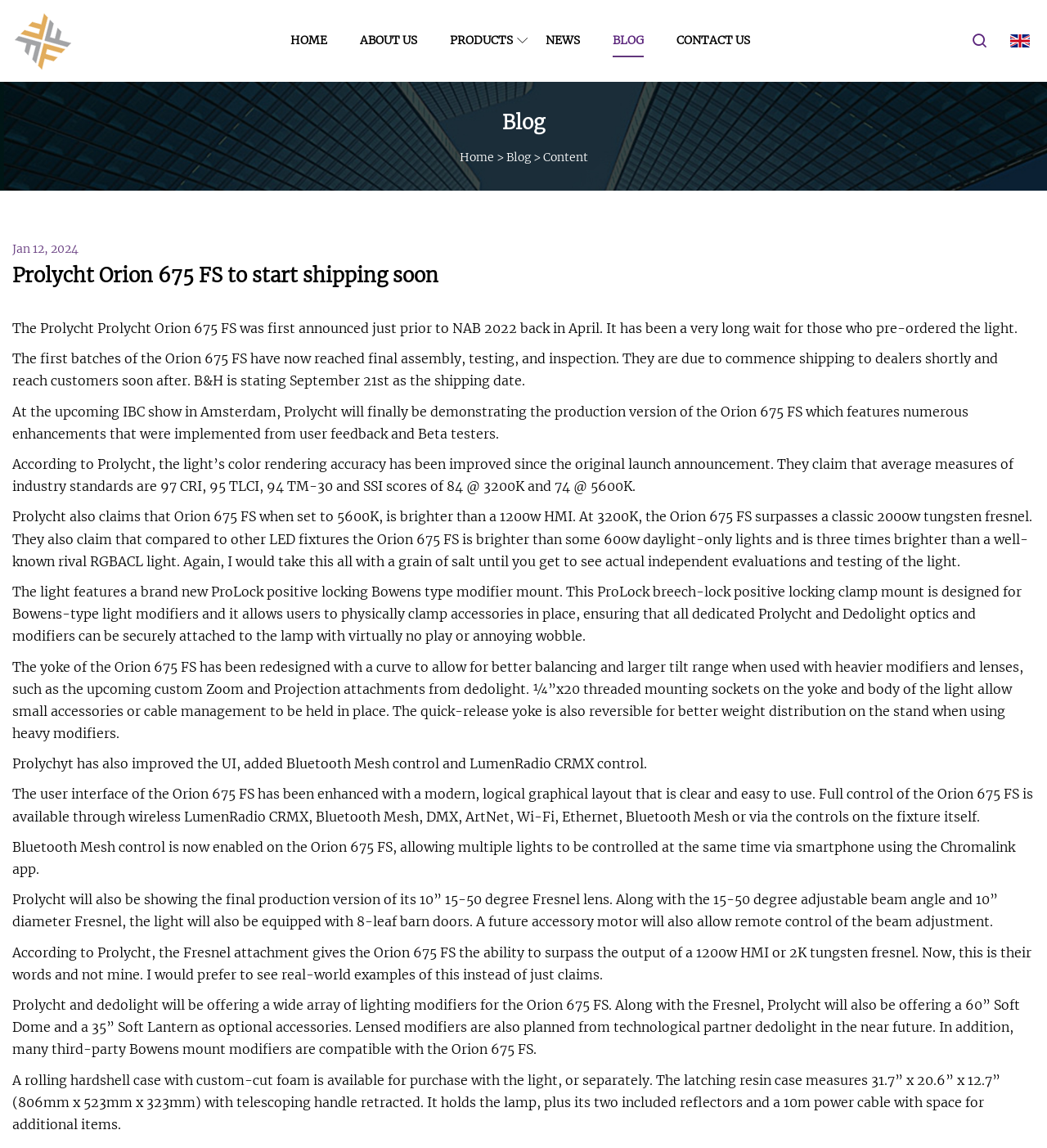Specify the bounding box coordinates for the region that must be clicked to perform the given instruction: "Click on NEWS".

[0.521, 0.0, 0.554, 0.071]